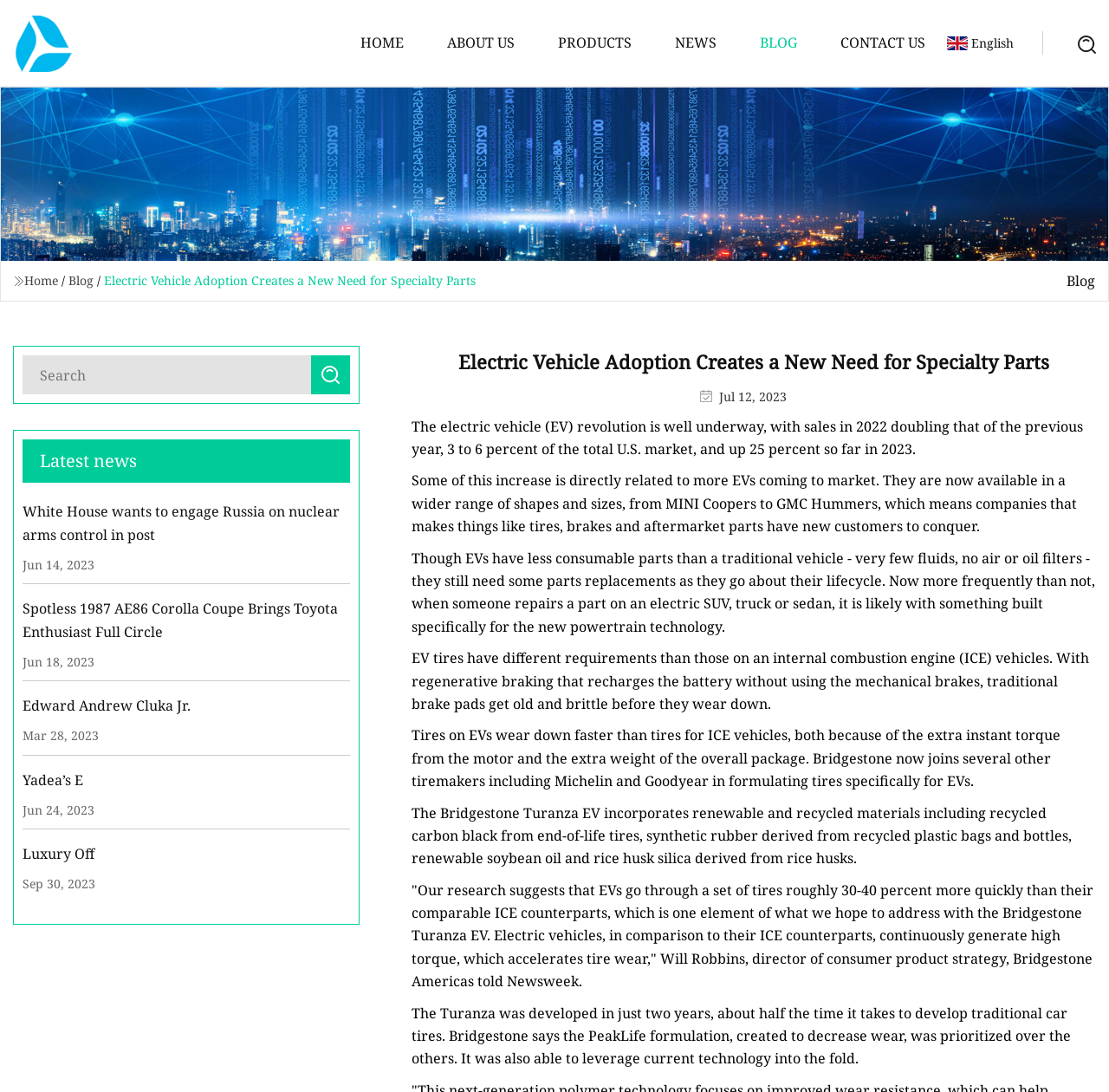Identify the bounding box coordinates for the region to click in order to carry out this instruction: "View News & Media". Provide the coordinates using four float numbers between 0 and 1, formatted as [left, top, right, bottom].

None